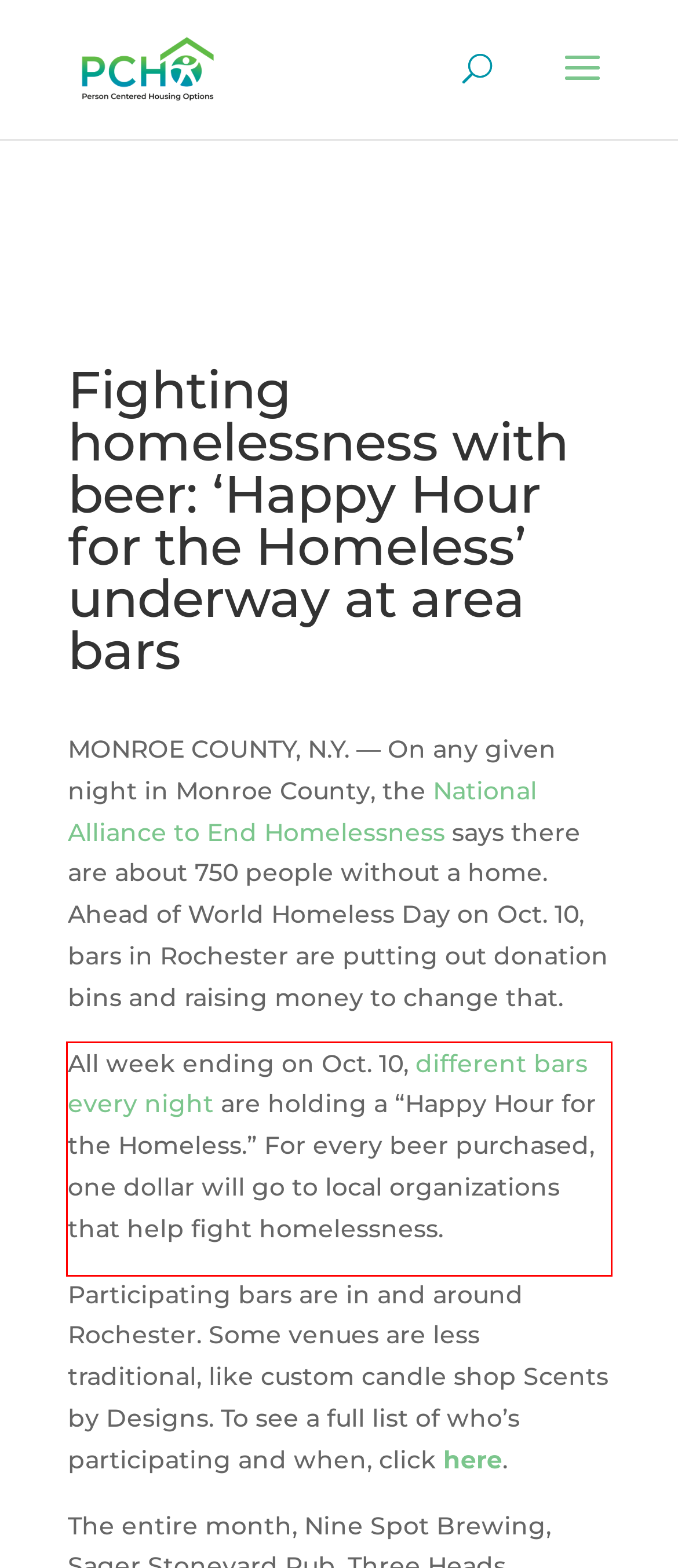Within the screenshot of the webpage, there is a red rectangle. Please recognize and generate the text content inside this red bounding box.

All week ending on Oct. 10, different bars every night are holding a “Happy Hour for the Homeless.” For every beer purchased, one dollar will go to local organizations that help fight homelessness.